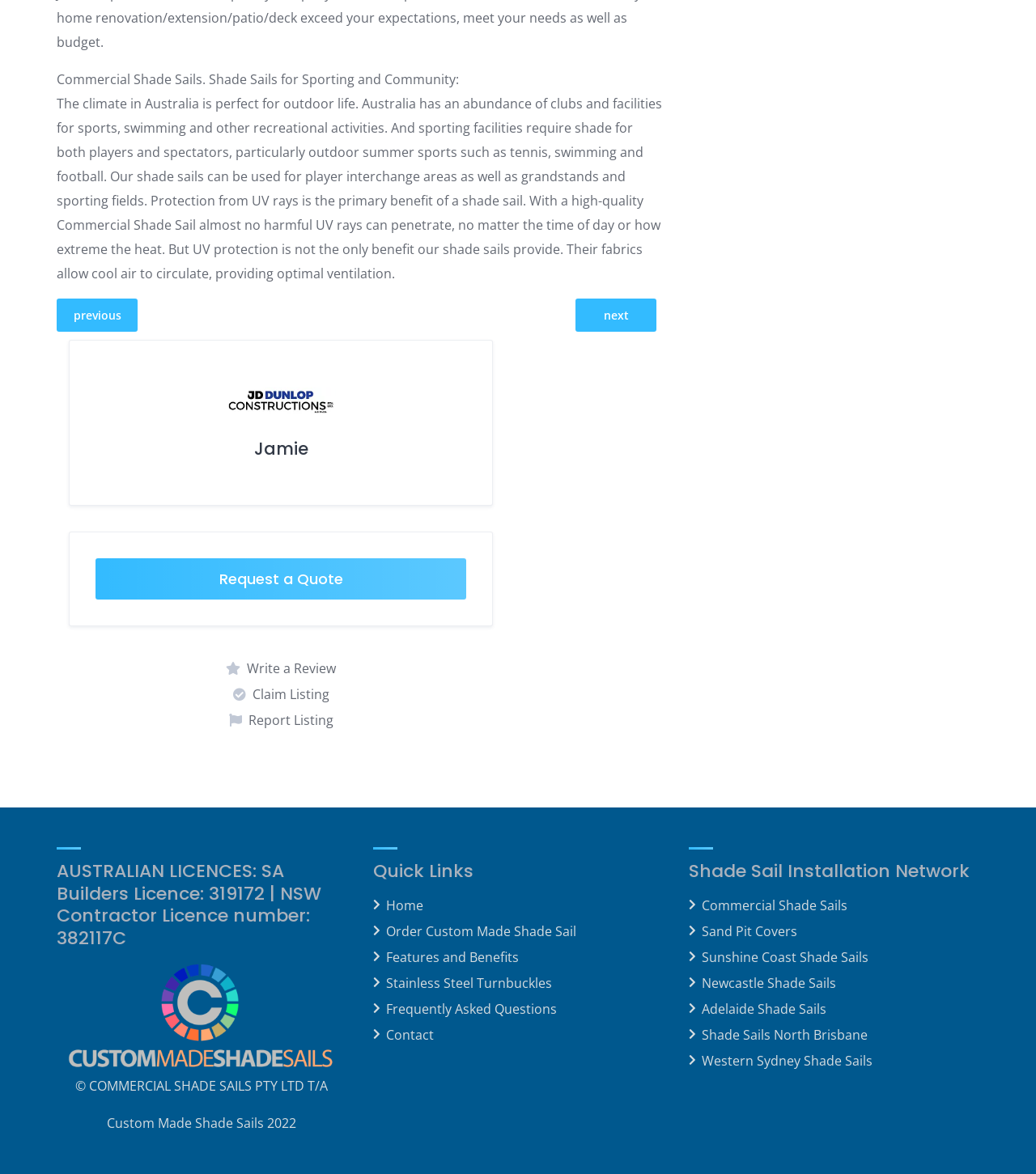Utilize the details in the image to thoroughly answer the following question: What is the company's NSW Contractor Licence number?

The licence number is mentioned in the text 'AUSTRALIAN LICENCES: SA Builders Licence: 319172 | NSW Contractor Licence number: 382117C'.